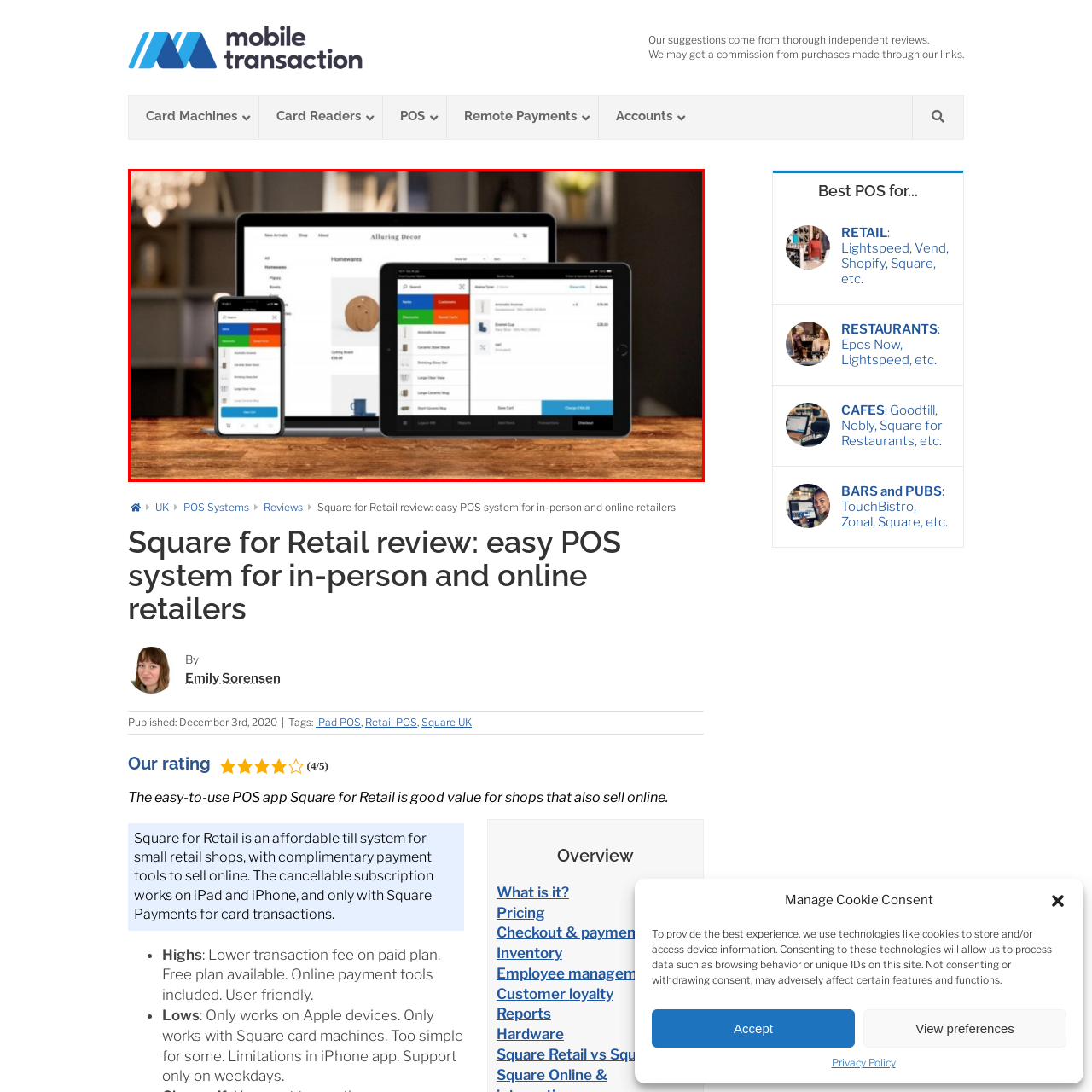Create a thorough description of the image portion outlined in red.

The image showcases a modern retail interface across multiple devices, illustrating the functionality of an e-commerce platform. In the foreground, a sleek smartphone displays a vibrant interface with clearly labeled navigation buttons for easy access to categories like "Homewares," "Deals," and "Customers." The central laptop screen features a user-friendly layout of products available in the "Alluring Decor" online store, with an item prominently displayed next to its price. Additionally, a tablet on the right shows a detailed cart view, allowing customers to manage their selections conveniently. The warm wooden table surface enhances the contemporary shopping experience, suggesting an inviting atmosphere for both online shoppers and retail operators. This setup exemplifies how technology integrates into everyday shopping, emphasizing efficiency and accessibility.